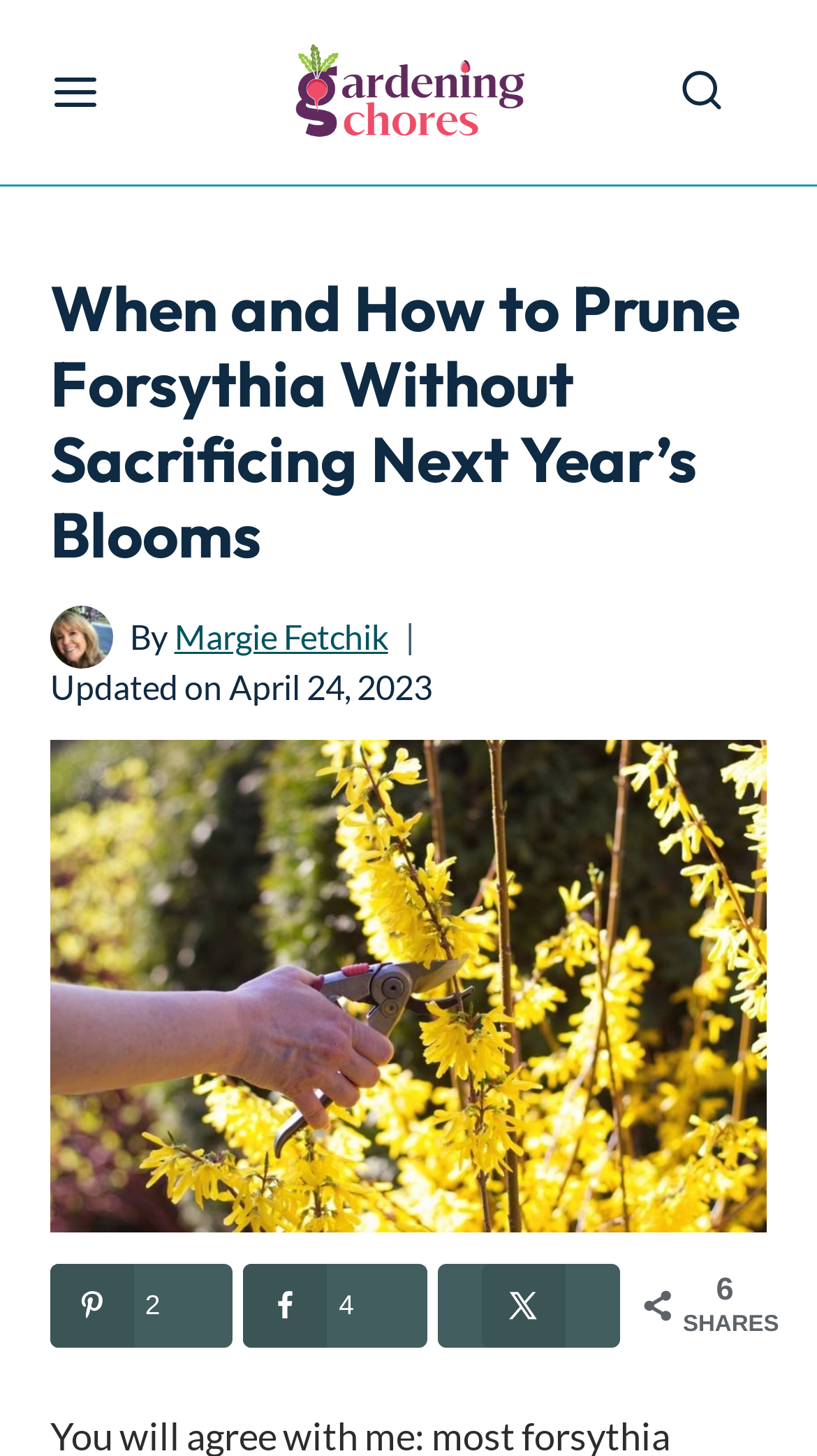Please identify the coordinates of the bounding box that should be clicked to fulfill this instruction: "Save to Pinterest".

[0.062, 0.868, 0.285, 0.925]